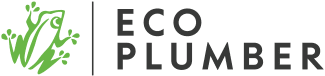From the image, can you give a detailed response to the question below:
What does the green graphic symbolize?

The stylized green graphic in the logo symbolizes eco-friendliness, which aligns with the company's commitment to environmentally sustainable solutions in gas and plumbing services, emphasizing their focus on being environmentally responsible.